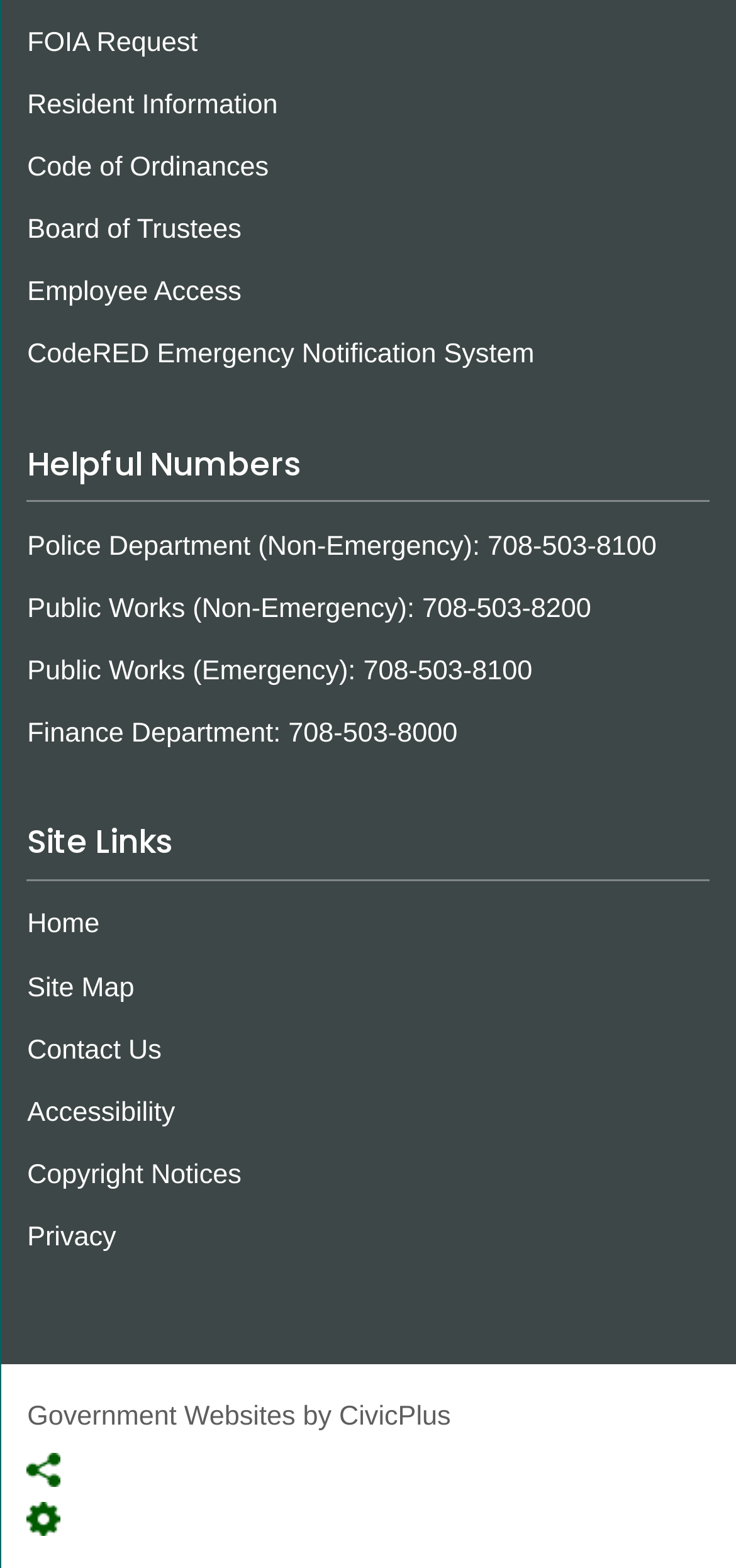From the webpage screenshot, identify the region described by Contact Us. Provide the bounding box coordinates as (top-left x, top-left y, bottom-right x, bottom-right y), with each value being a floating point number between 0 and 1.

[0.037, 0.66, 0.219, 0.679]